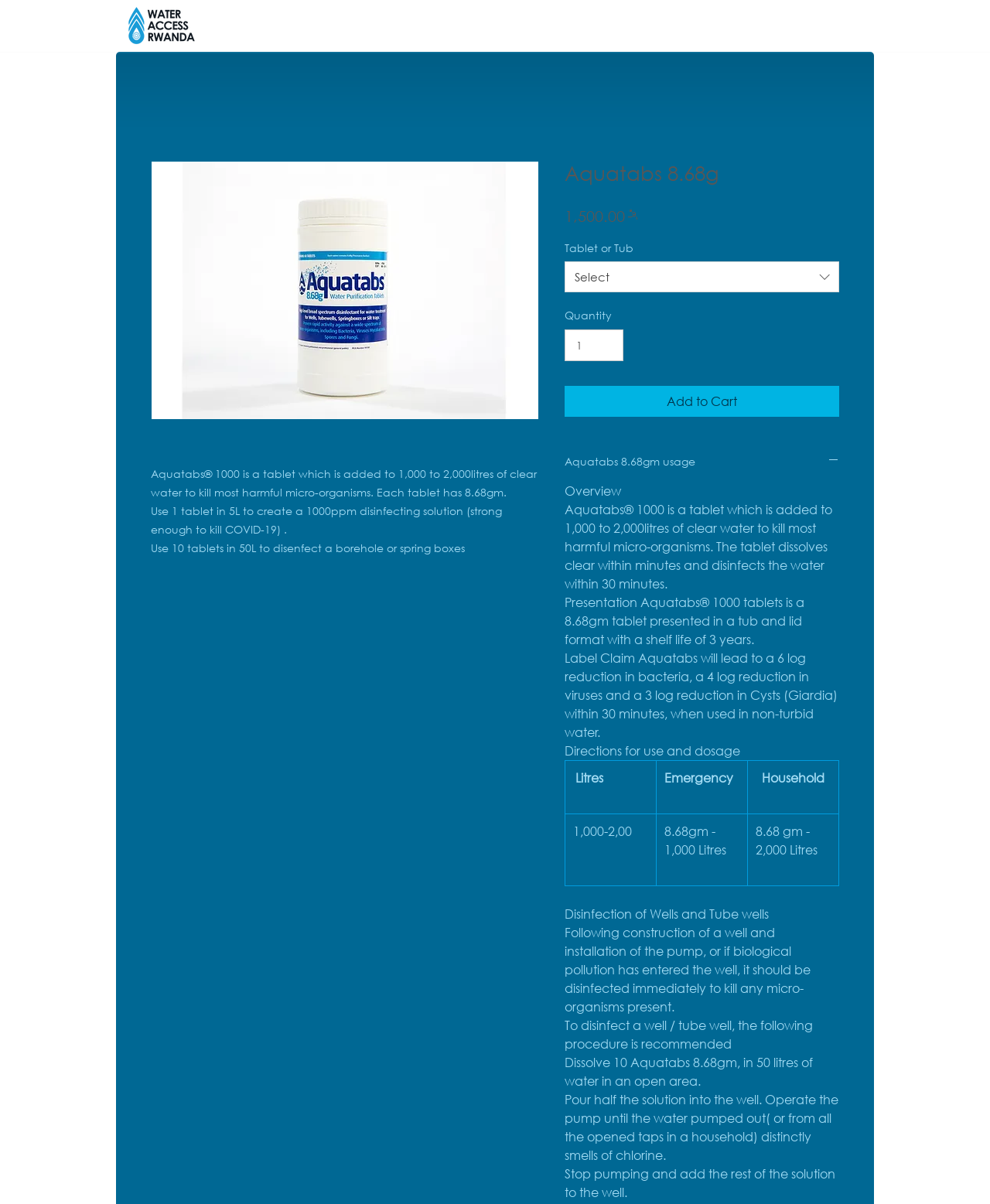Please specify the bounding box coordinates for the clickable region that will help you carry out the instruction: "Click the 'Home' link".

[0.536, 0.015, 0.603, 0.028]